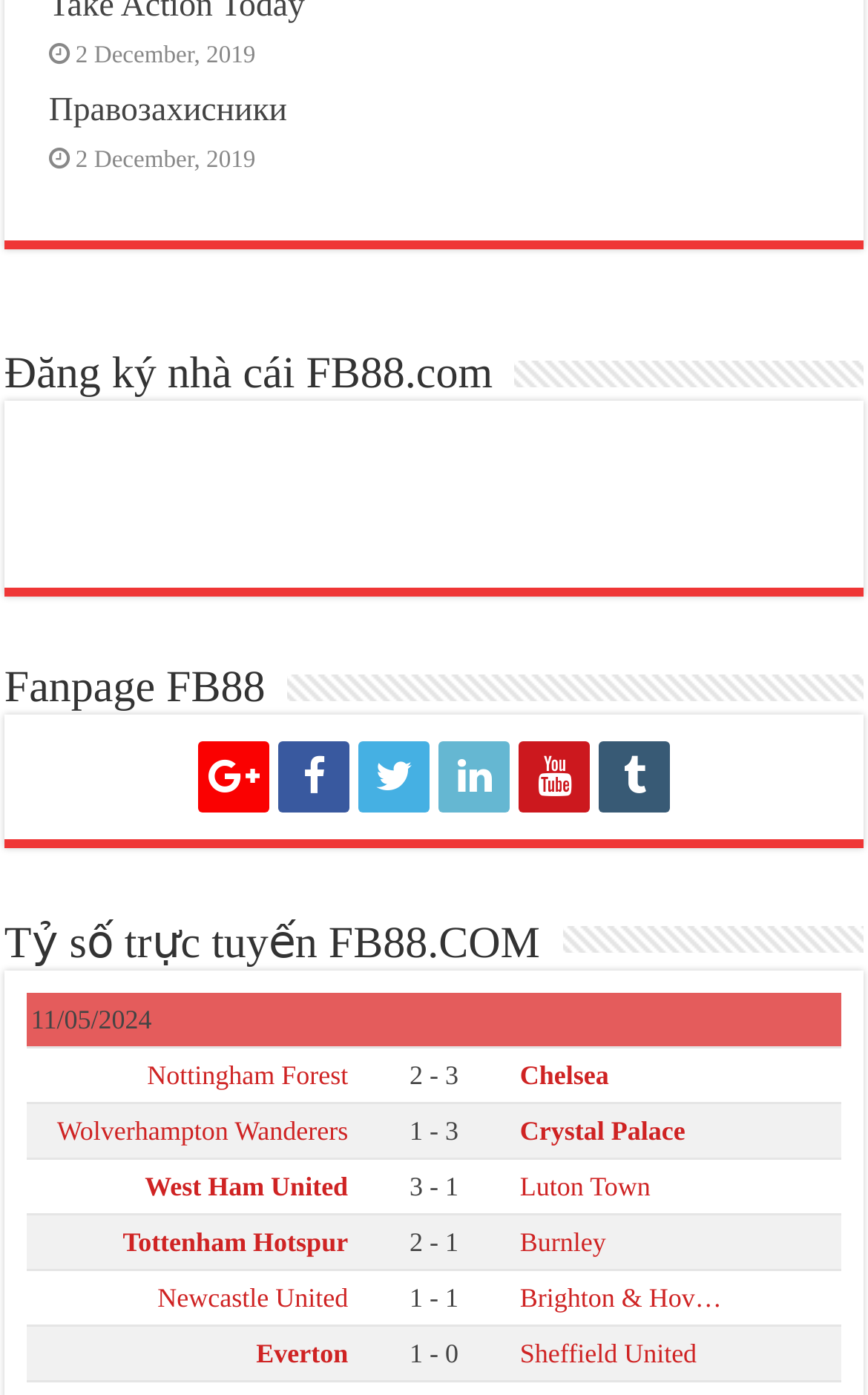How many social media links are there on the webpage?
Analyze the image and provide a thorough answer to the question.

At the bottom of the webpage, we can find a section with multiple social media links. By counting the number of links, we can see that there are 6 social media links in total, each represented by a different icon.